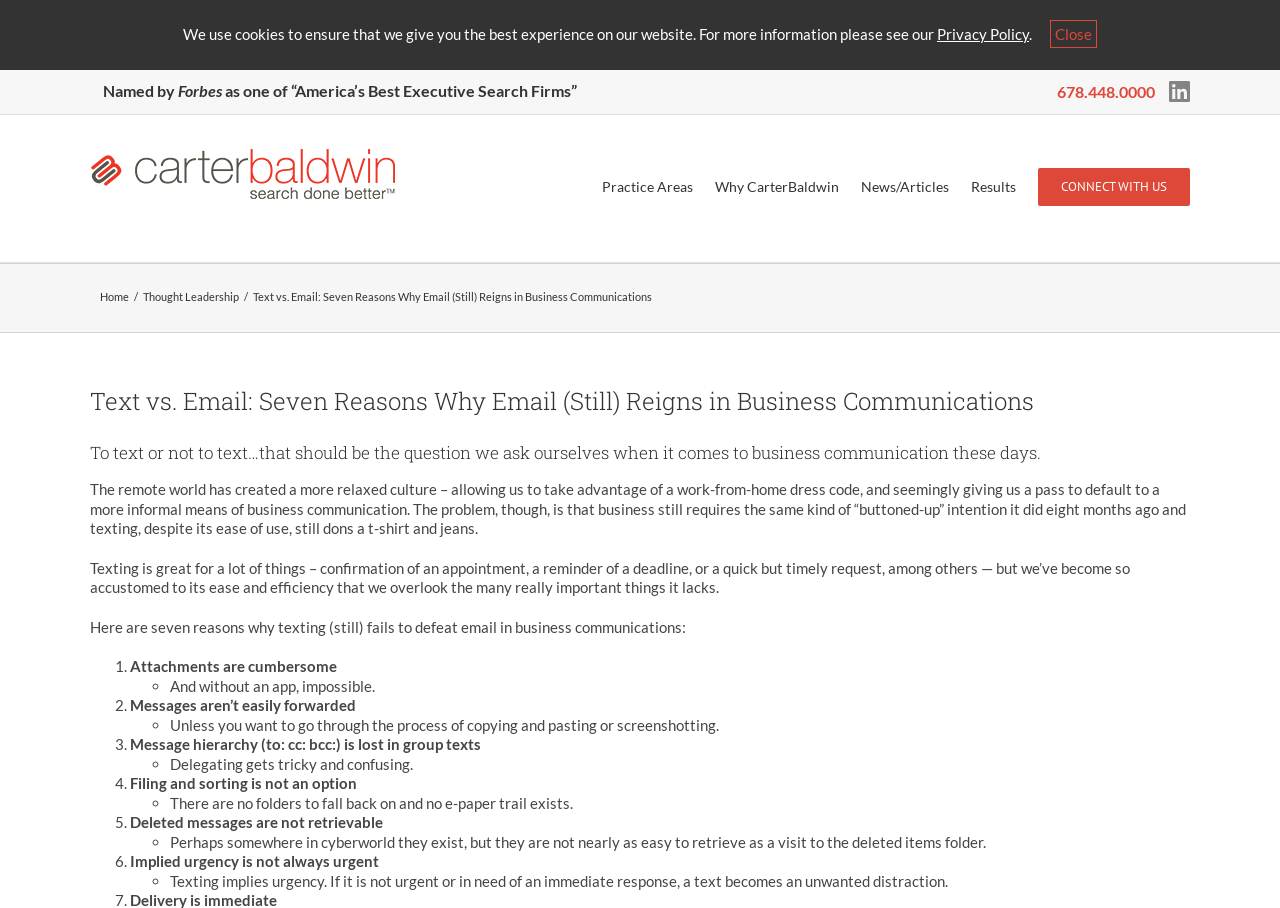What is the phone number of CarterBaldwin Executive Search?
Based on the image, provide your answer in one word or phrase.

678.448.0000